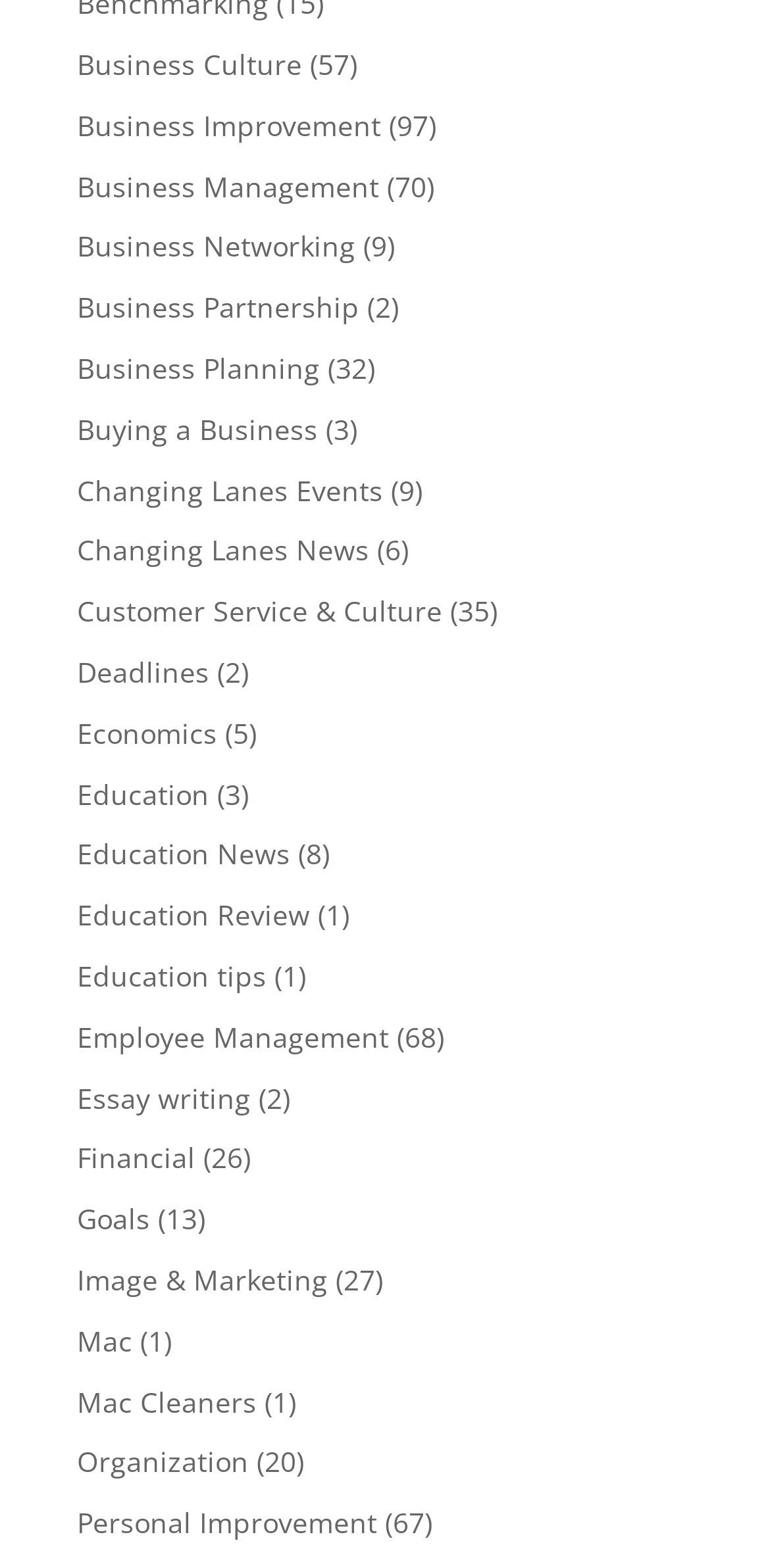Give a short answer to this question using one word or a phrase:
How many links are related to education?

4